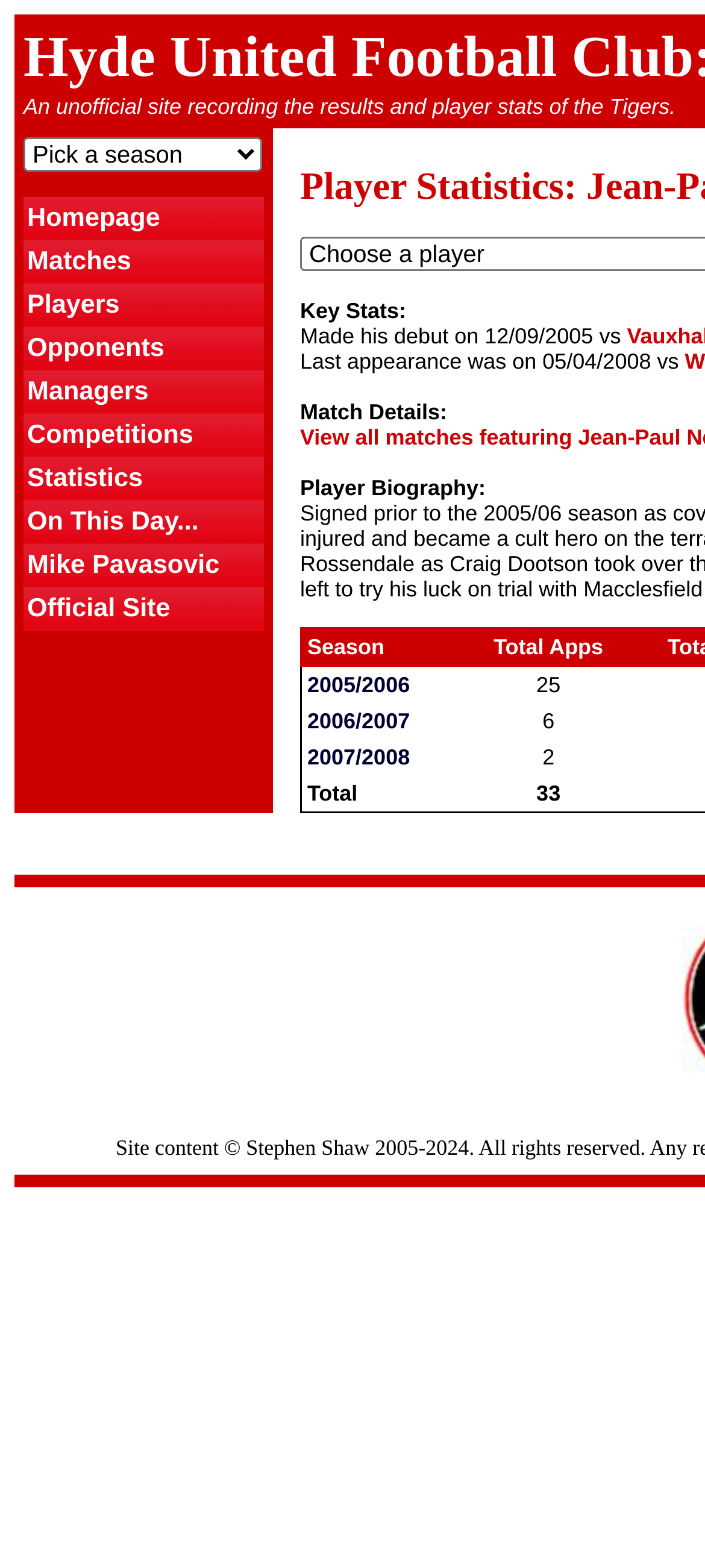Show me the bounding box coordinates of the clickable region to achieve the task as per the instruction: "View homepage".

[0.033, 0.126, 0.374, 0.153]